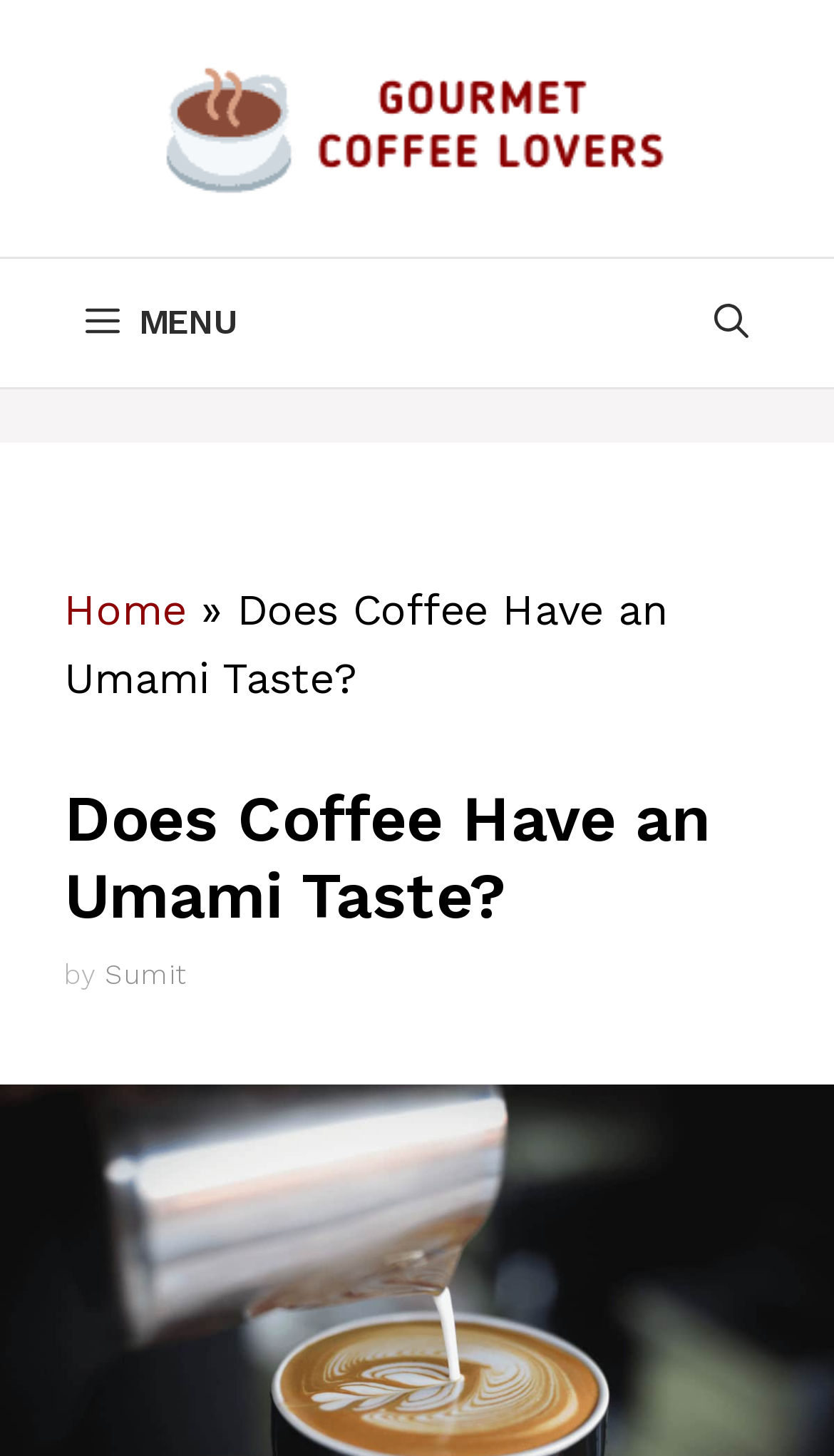With reference to the screenshot, provide a detailed response to the question below:
What is the topic of the current article?

I inferred the topic of the current article by reading the heading element, which says 'Does Coffee Have an Umami Taste?'.